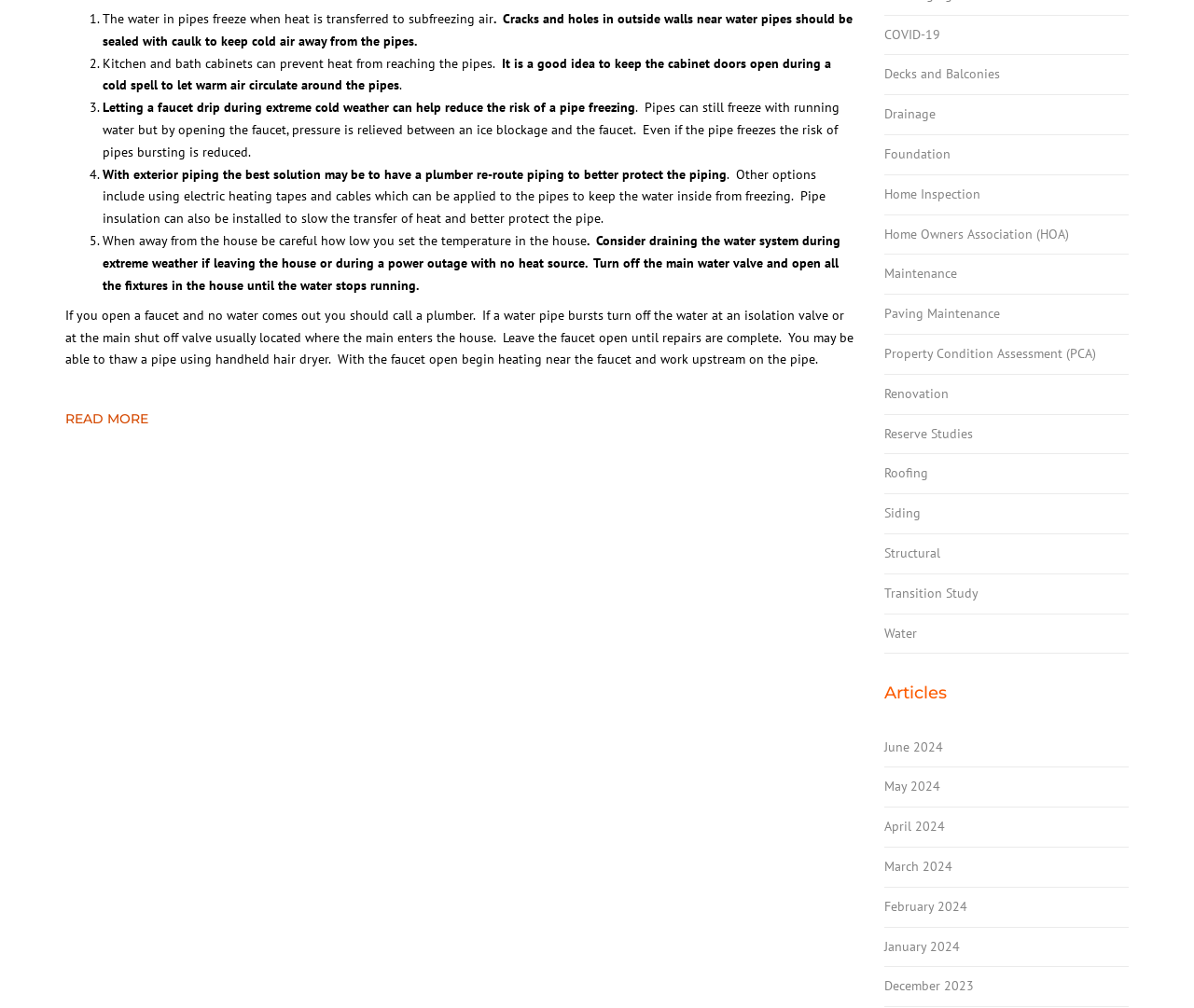Find the bounding box of the element with the following description: "June 2024". The coordinates must be four float numbers between 0 and 1, formatted as [left, top, right, bottom].

[0.74, 0.722, 0.789, 0.761]